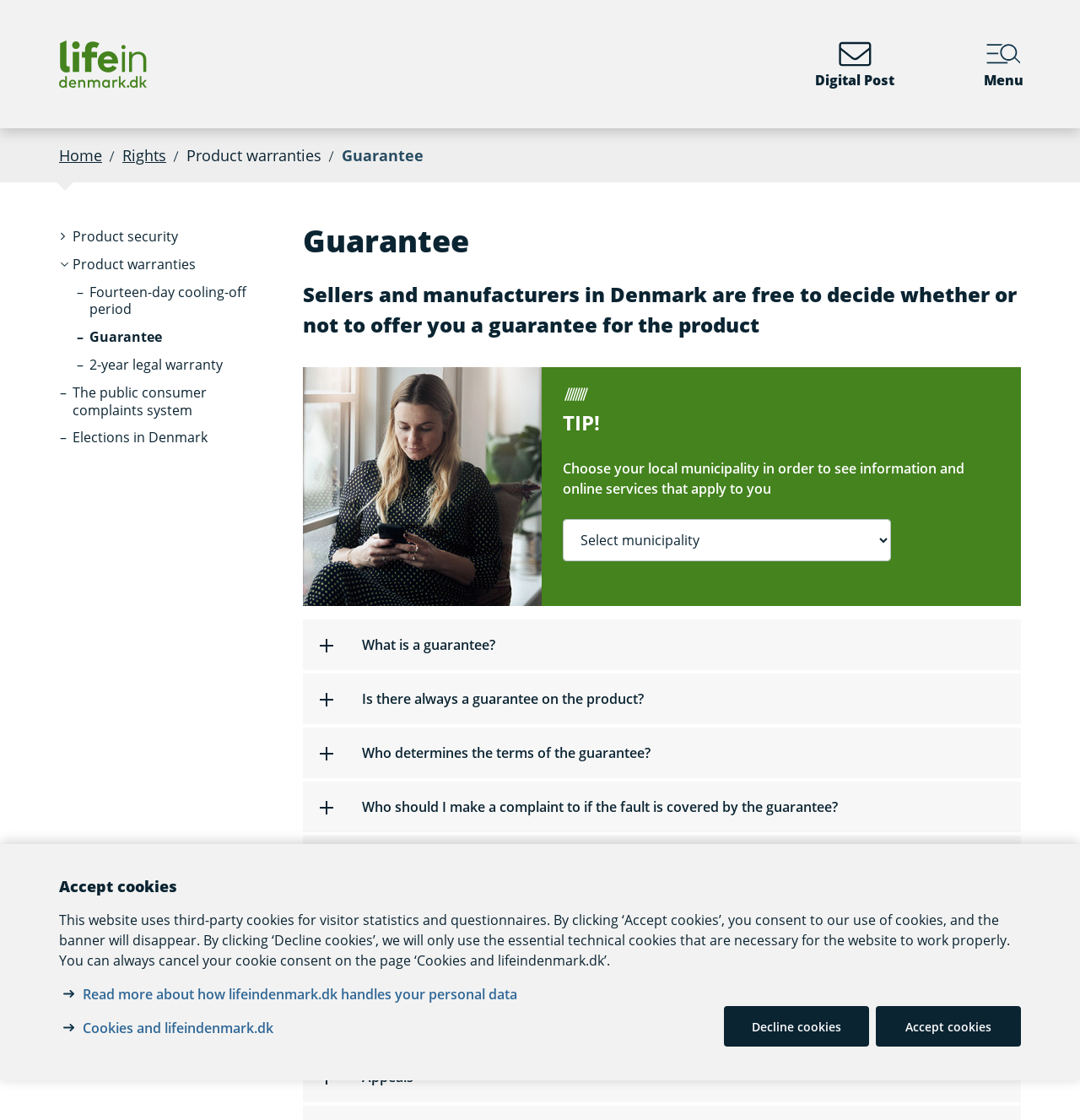Is the guarantee always included in the product price?
Answer the question with a single word or phrase, referring to the image.

No